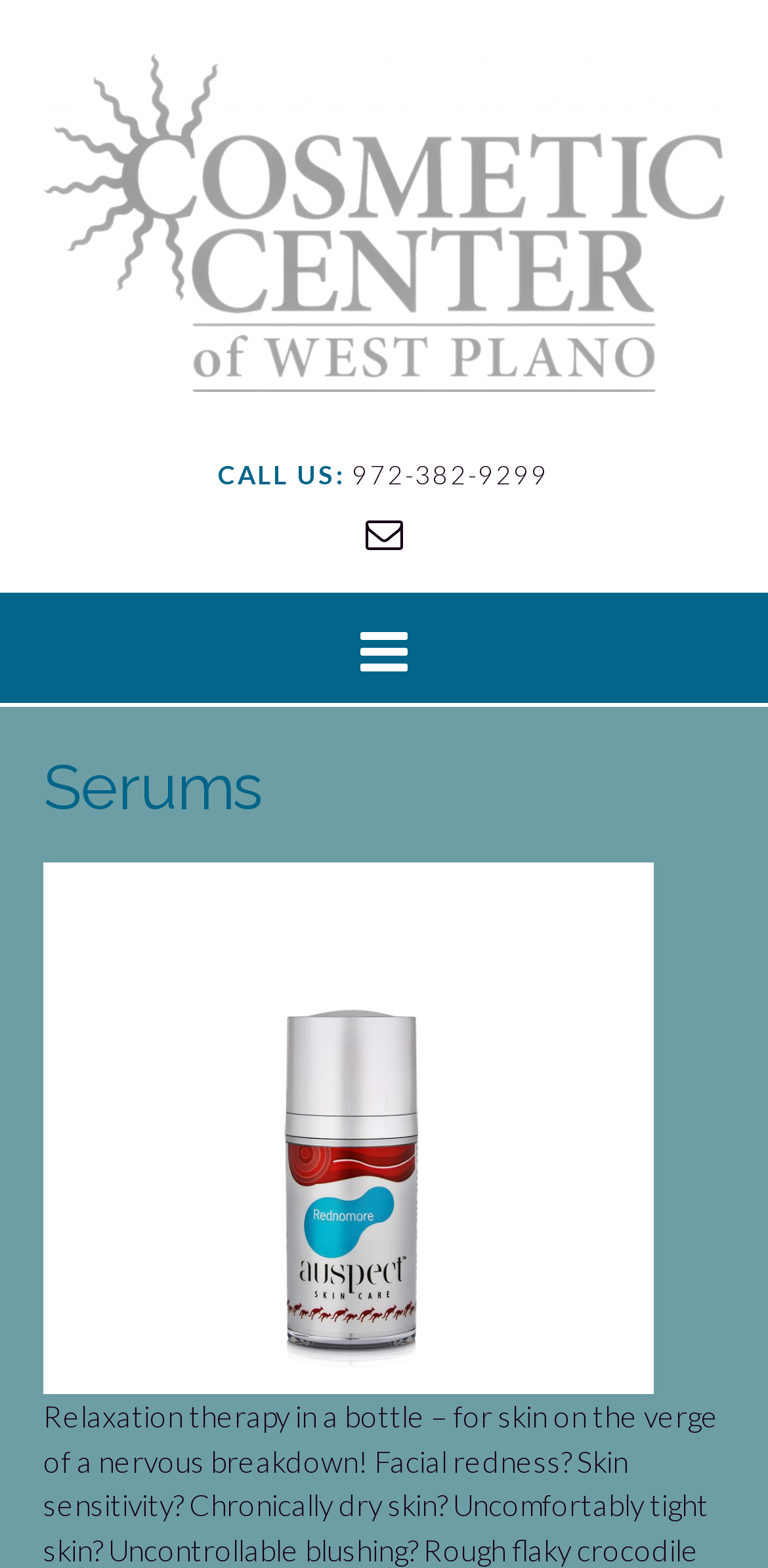What is the logo of Cosmetic West Plano?
Using the image as a reference, deliver a detailed and thorough answer to the question.

I found the logo by looking at the image element that is a child of the link element with the text 'Cosmetic West Plano'. This image is likely the logo of Cosmetic West Plano.